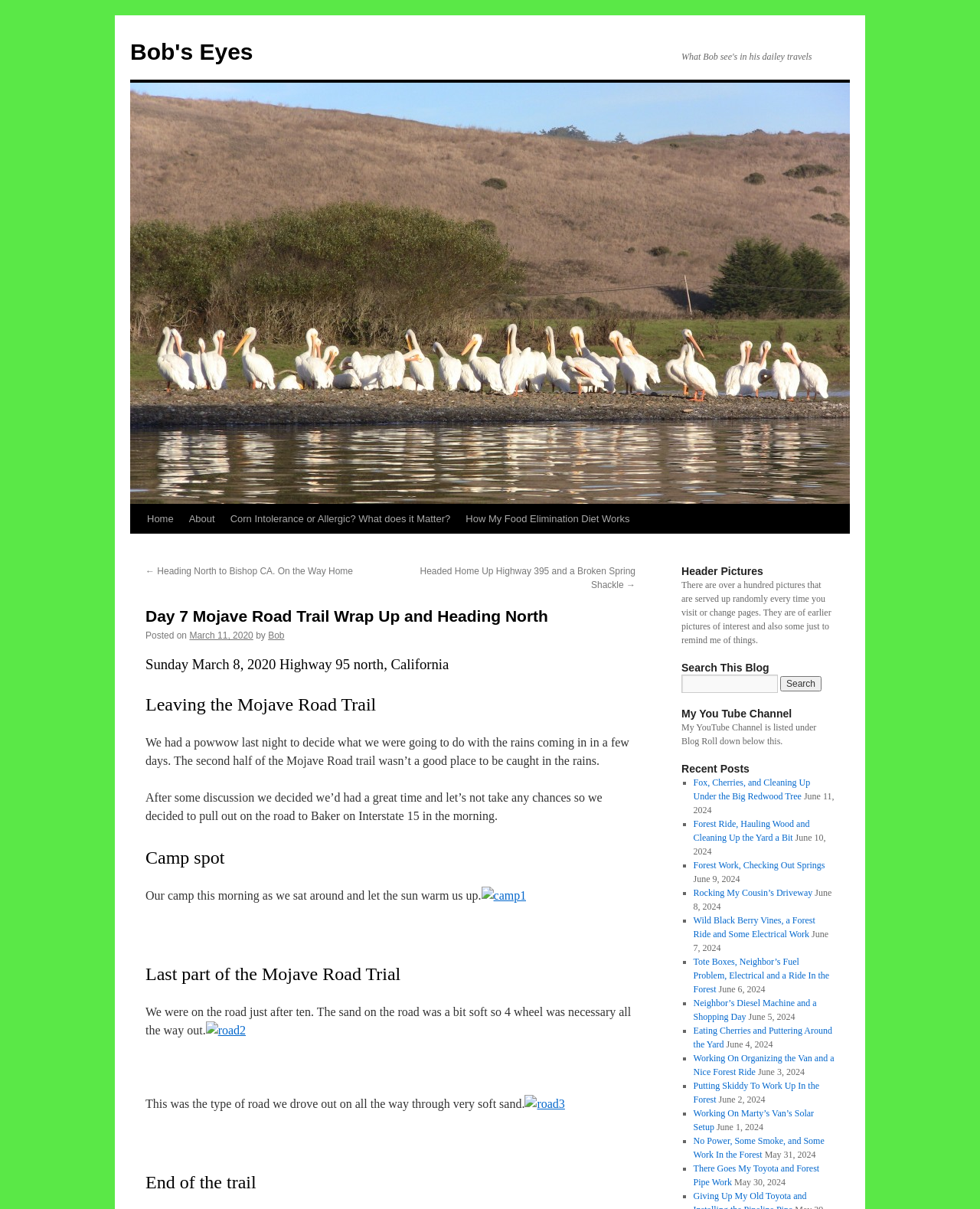Highlight the bounding box coordinates of the element that should be clicked to carry out the following instruction: "View 'Forest Ride, Hauling Wood and Cleaning Up the Yard a Bit'". The coordinates must be given as four float numbers ranging from 0 to 1, i.e., [left, top, right, bottom].

[0.707, 0.677, 0.826, 0.697]